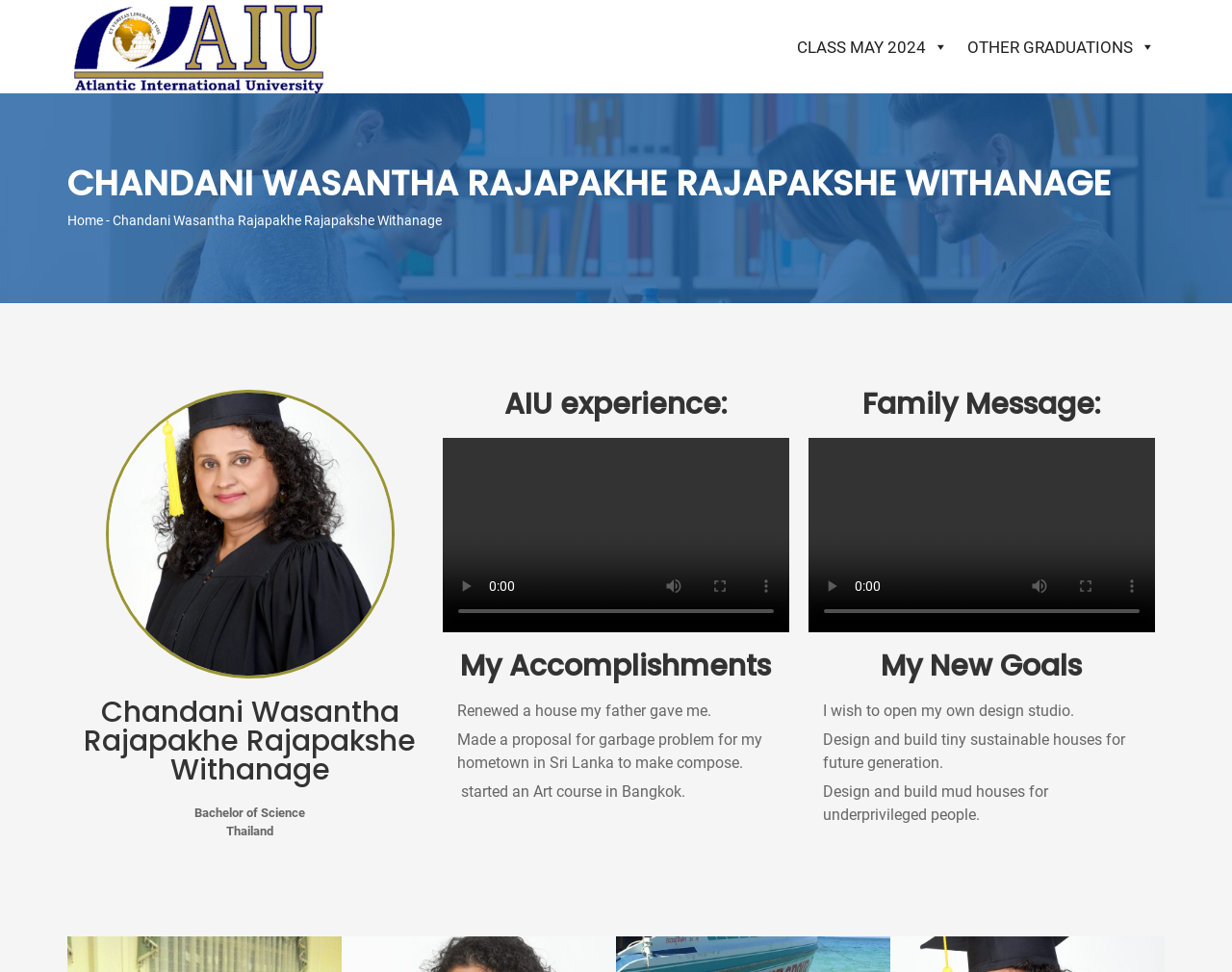What type of houses does Chandani want to design and build for underprivileged people?
Answer the question with a single word or phrase, referring to the image.

Mud houses